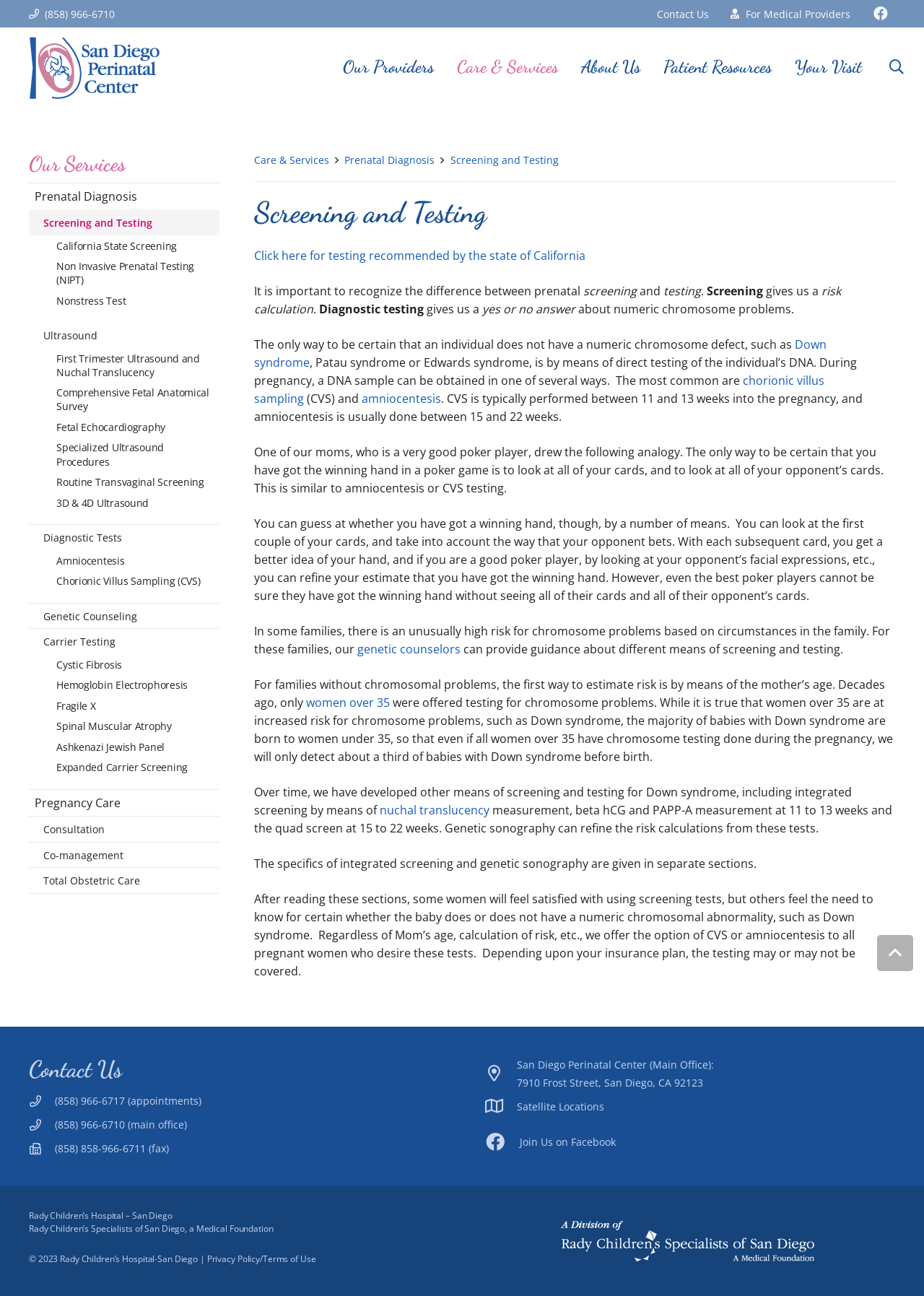Can you find the bounding box coordinates for the element to click on to achieve the instruction: "Read about Genetic Counseling"?

[0.031, 0.465, 0.238, 0.485]